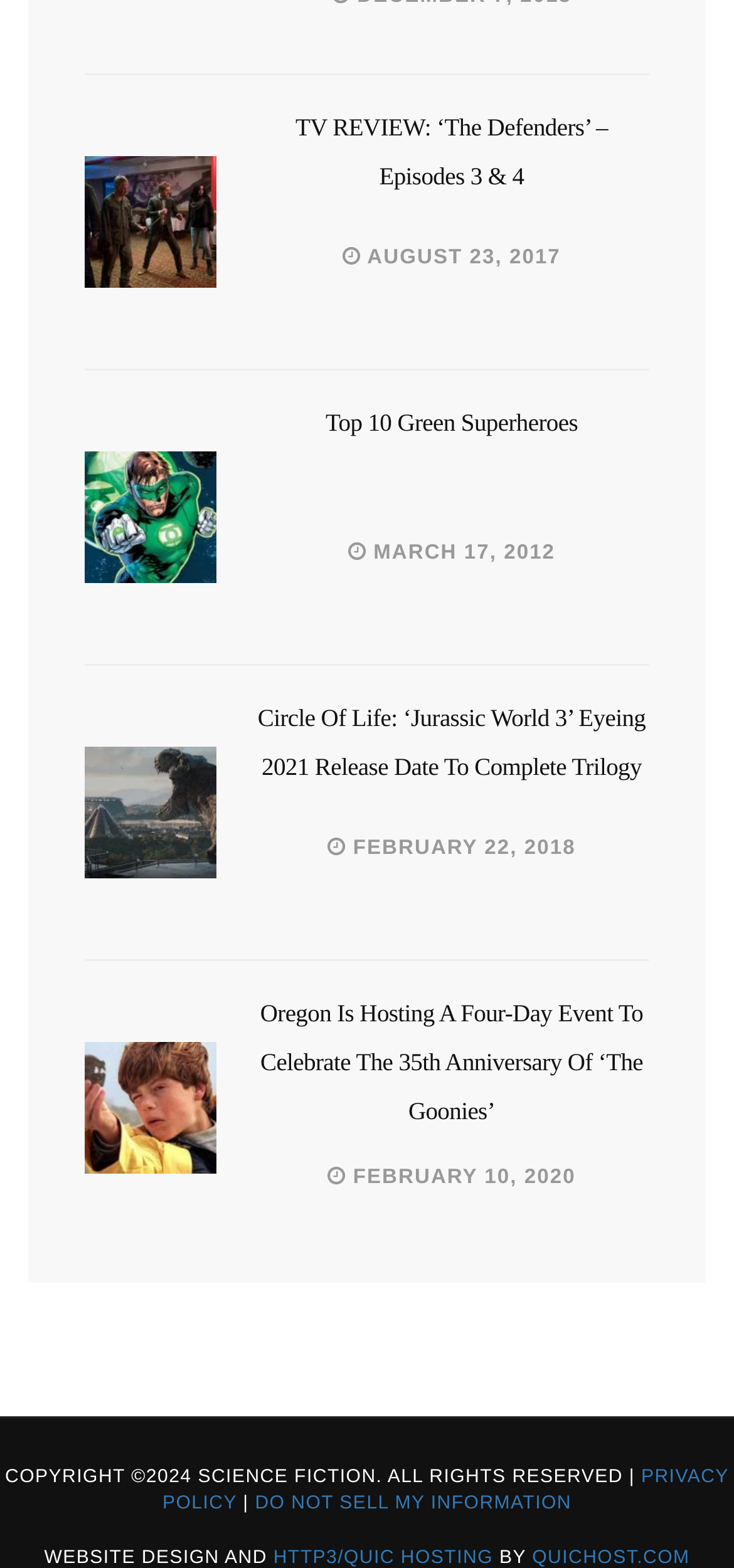Given the element description, predict the bounding box coordinates in the format (top-left x, top-left y, bottom-right x, bottom-right y), using floating point numbers between 0 and 1: February 10, 2020

[0.446, 0.703, 0.784, 0.717]